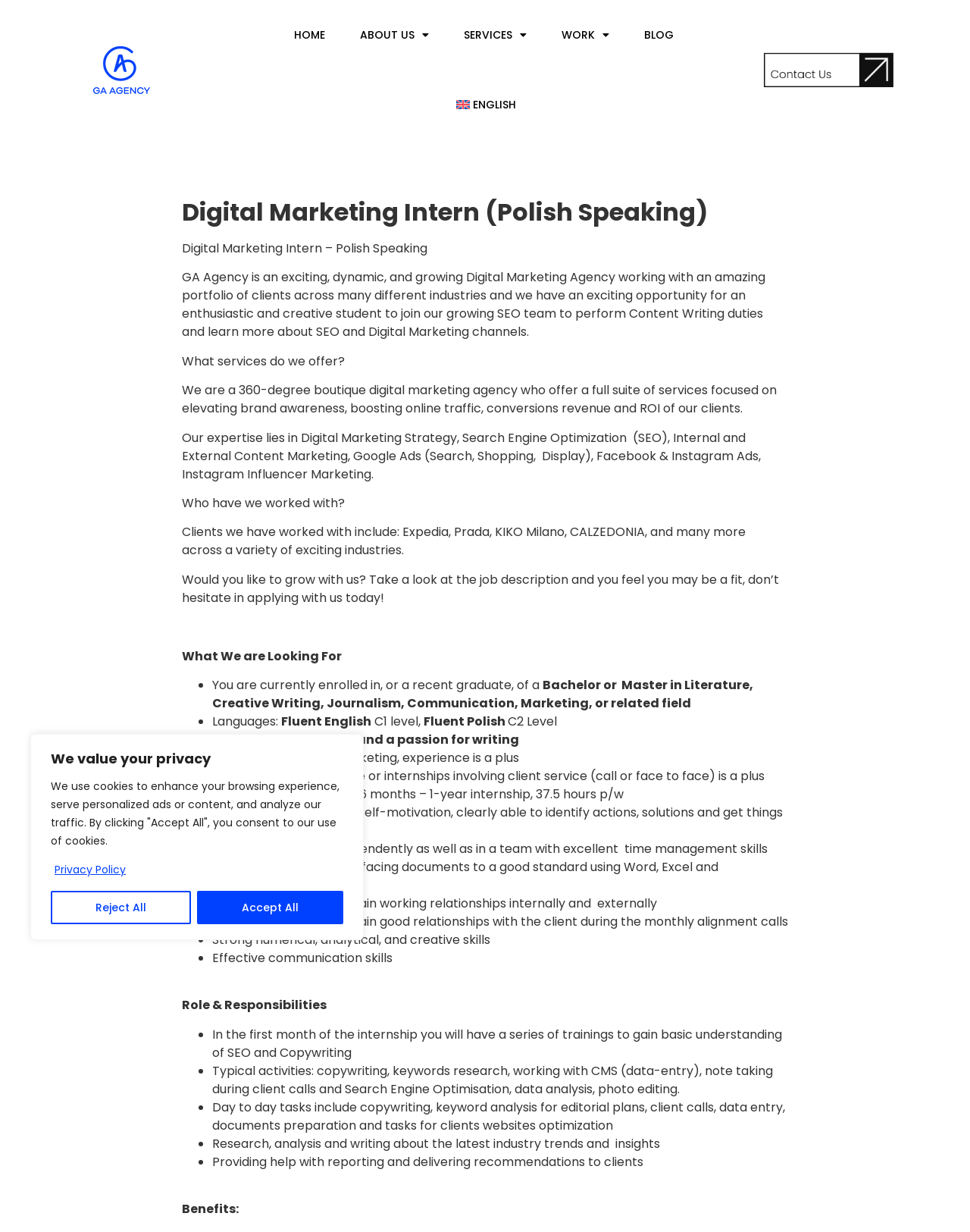Provide a one-word or one-phrase answer to the question:
What is the language proficiency required for the internship?

Fluent English and Polish